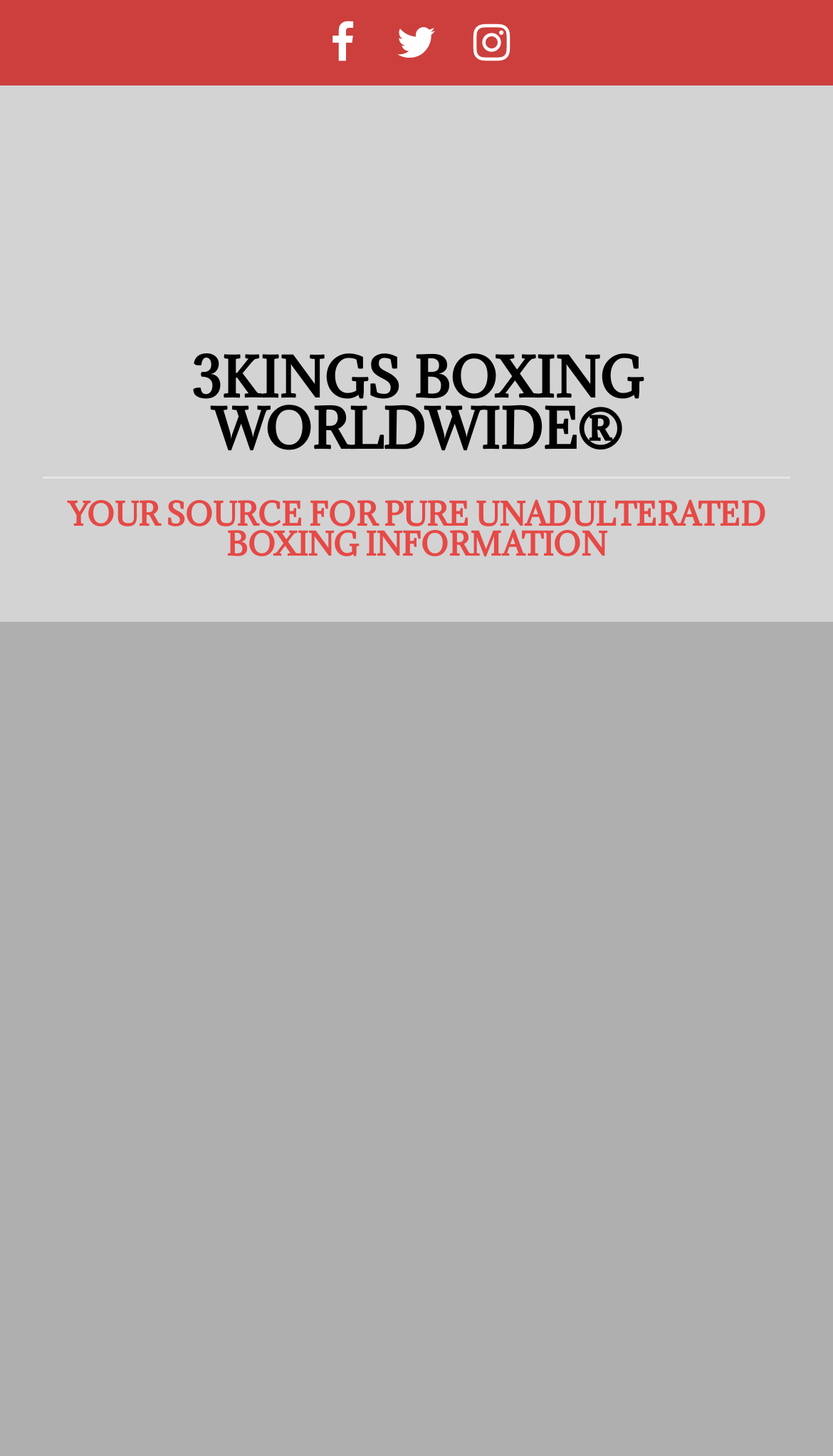Show the bounding box coordinates of the element that should be clicked to complete the task: "View The new faith of Strauss post".

None